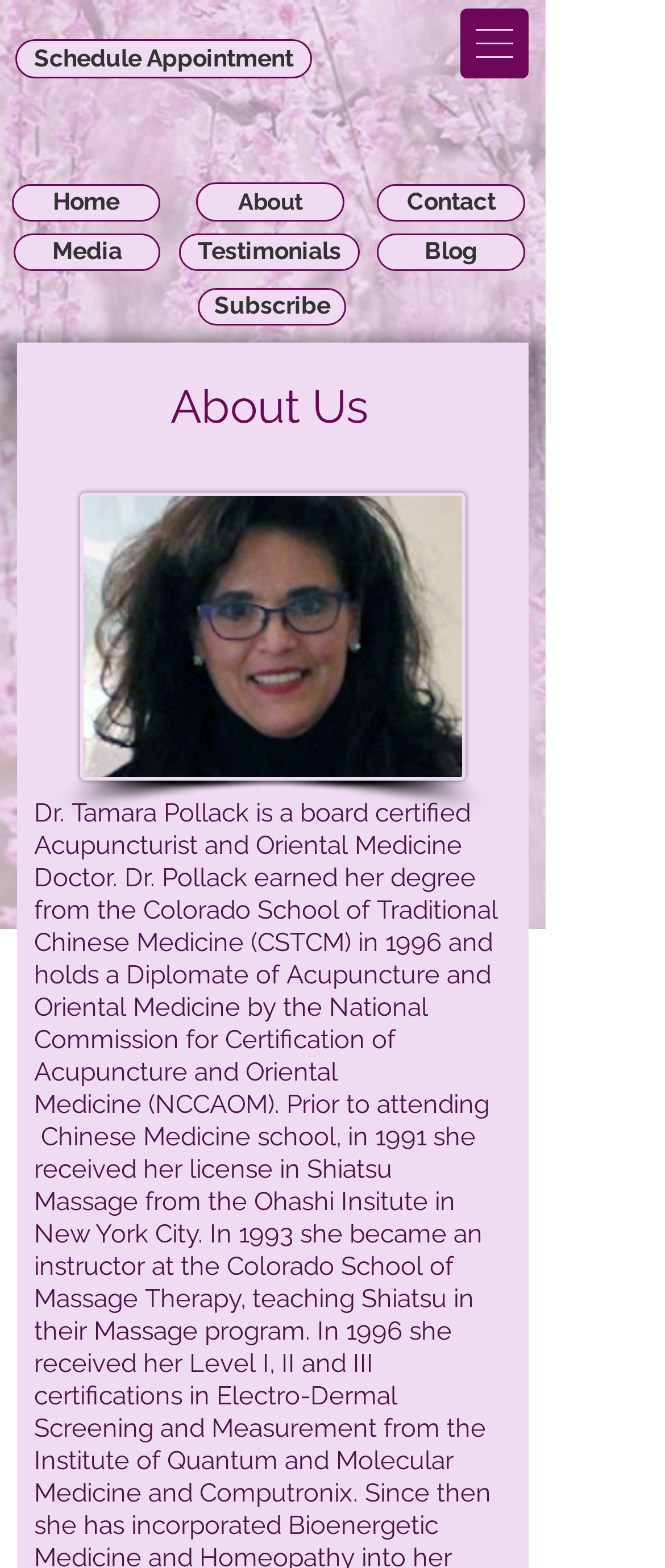What is the location of the 'About Us' heading?
Provide a short answer using one word or a brief phrase based on the image.

Top-center of the page